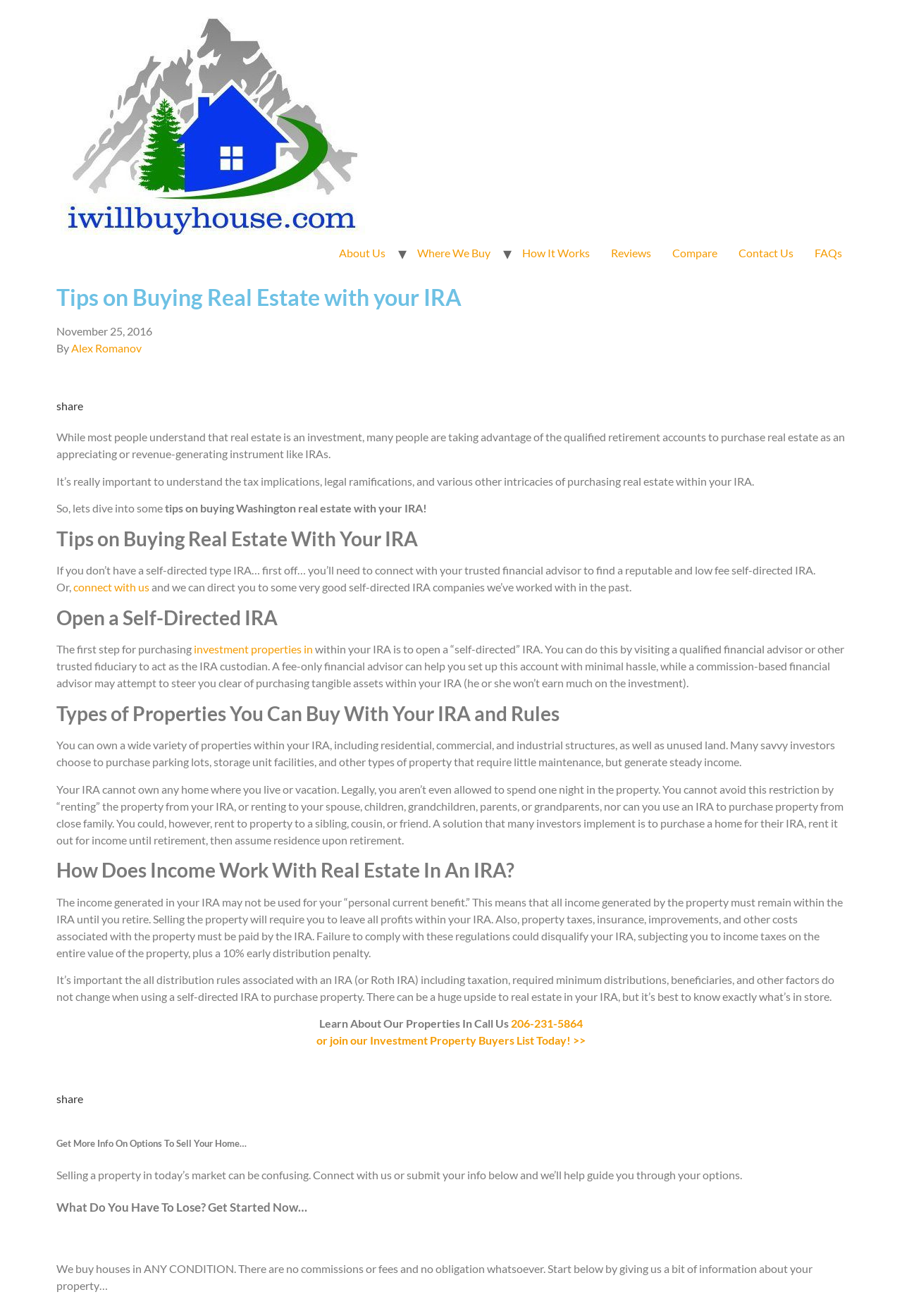Predict the bounding box of the UI element based on this description: "Contact Us".

[0.807, 0.182, 0.891, 0.203]